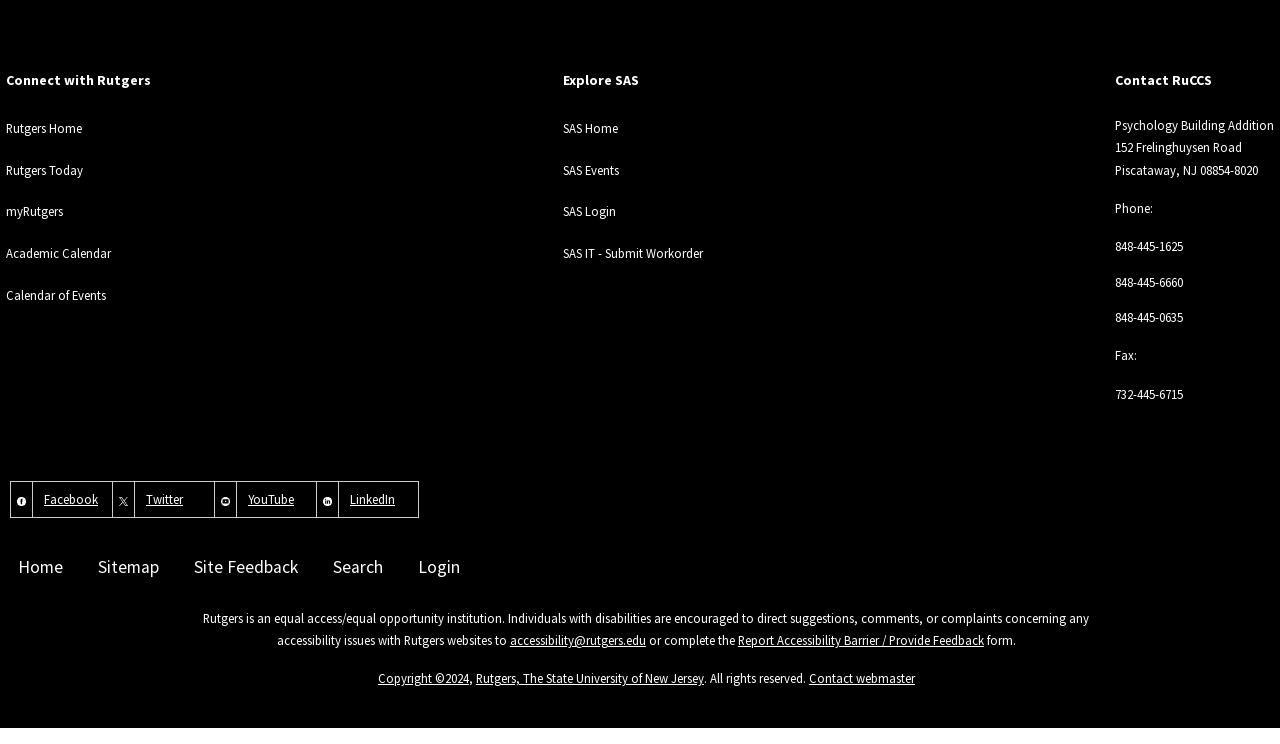Kindly determine the bounding box coordinates of the area that needs to be clicked to fulfill this instruction: "Visit SAS Events".

[0.44, 0.217, 0.484, 0.239]